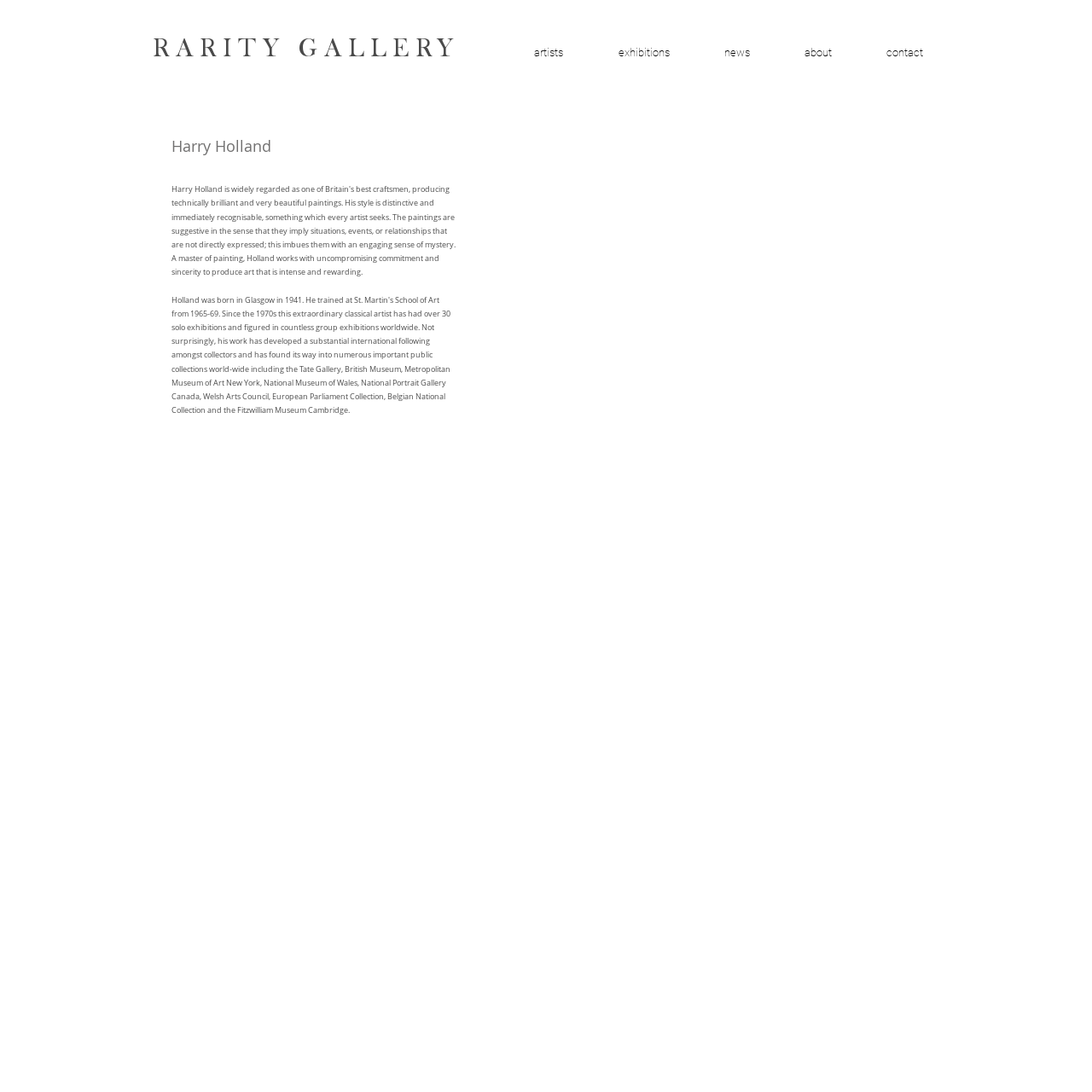Locate the bounding box of the UI element based on this description: "RARITY GALLERY". Provide four float numbers between 0 and 1 as [left, top, right, bottom].

[0.141, 0.029, 0.421, 0.058]